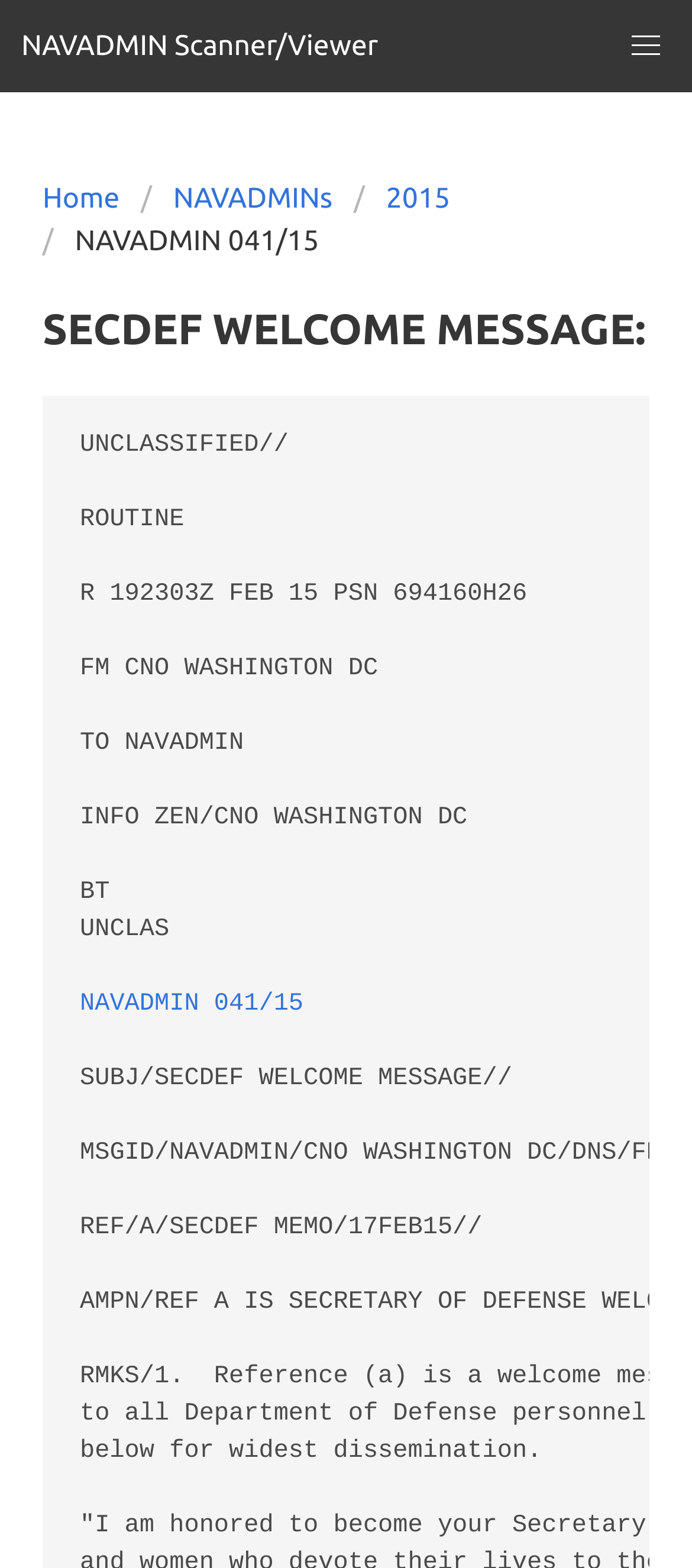Identify the bounding box coordinates for the UI element described as follows: "Home". Ensure the coordinates are four float numbers between 0 and 1, formatted as [left, top, right, bottom].

[0.062, 0.113, 0.204, 0.14]